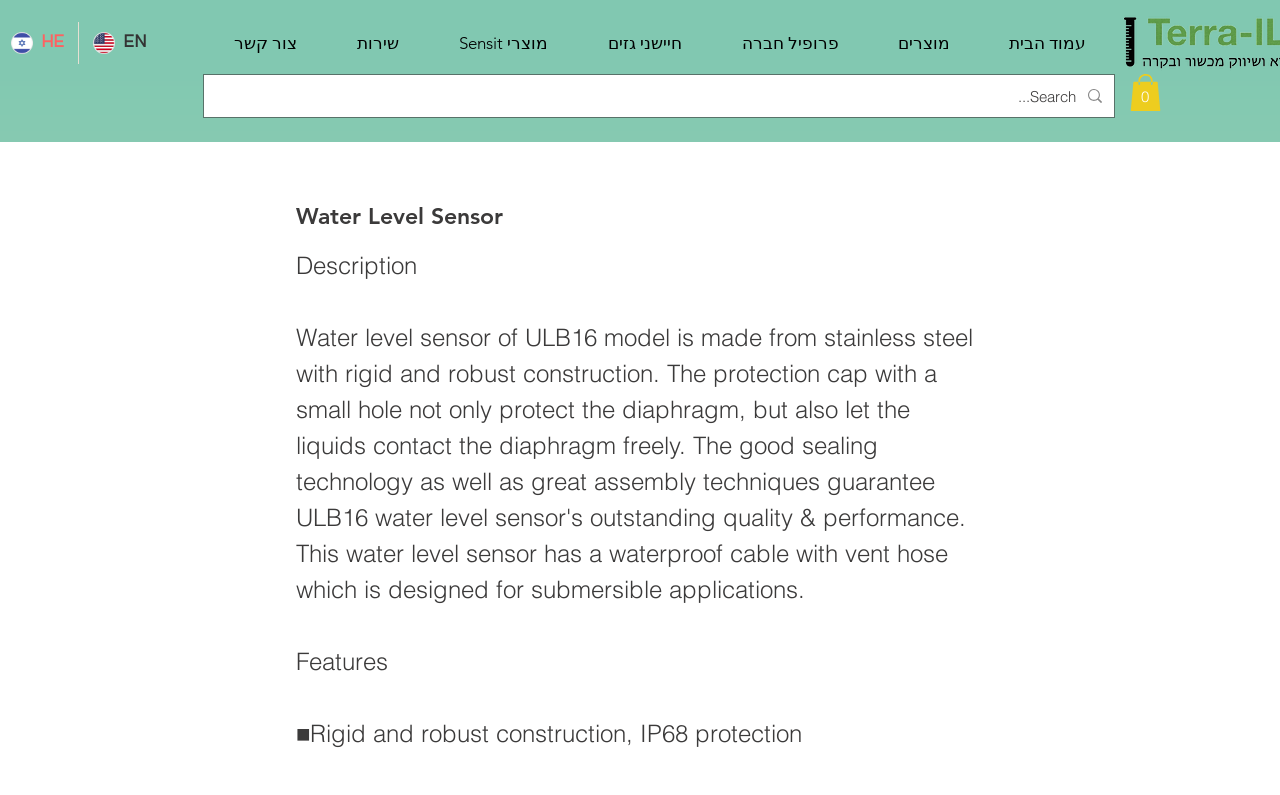Identify the bounding box coordinates for the region of the element that should be clicked to carry out the instruction: "Contact us". The bounding box coordinates should be four float numbers between 0 and 1, i.e., [left, top, right, bottom].

[0.159, 0.028, 0.255, 0.082]